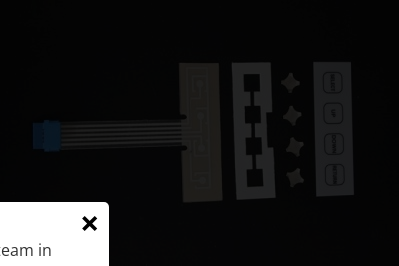Give a one-word or short-phrase answer to the following question: 
What type of devices use membrane switches?

Diverse applications